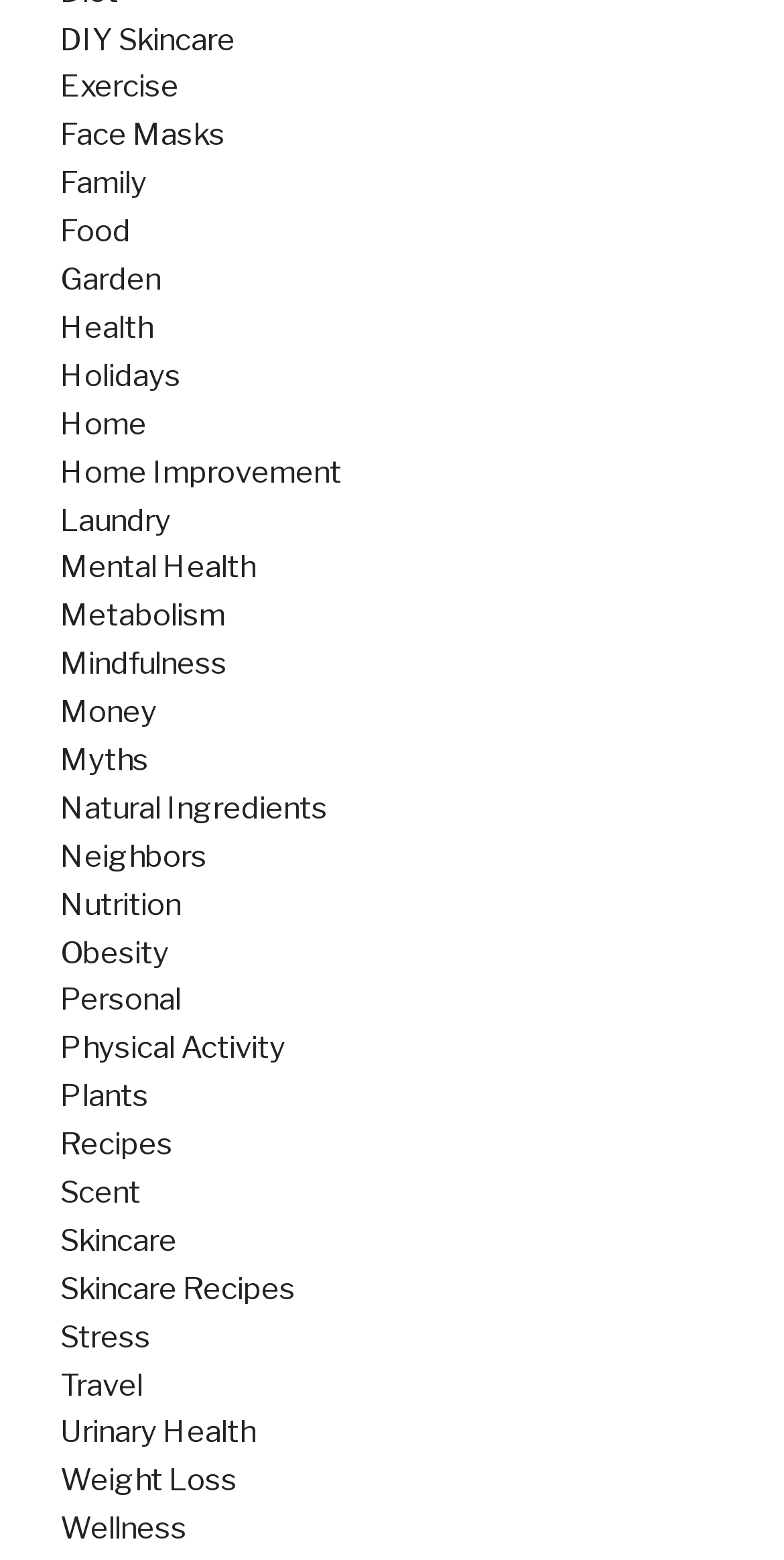Please locate the bounding box coordinates for the element that should be clicked to achieve the following instruction: "View article about D'YAVOL VORTEX". Ensure the coordinates are given as four float numbers between 0 and 1, i.e., [left, top, right, bottom].

None